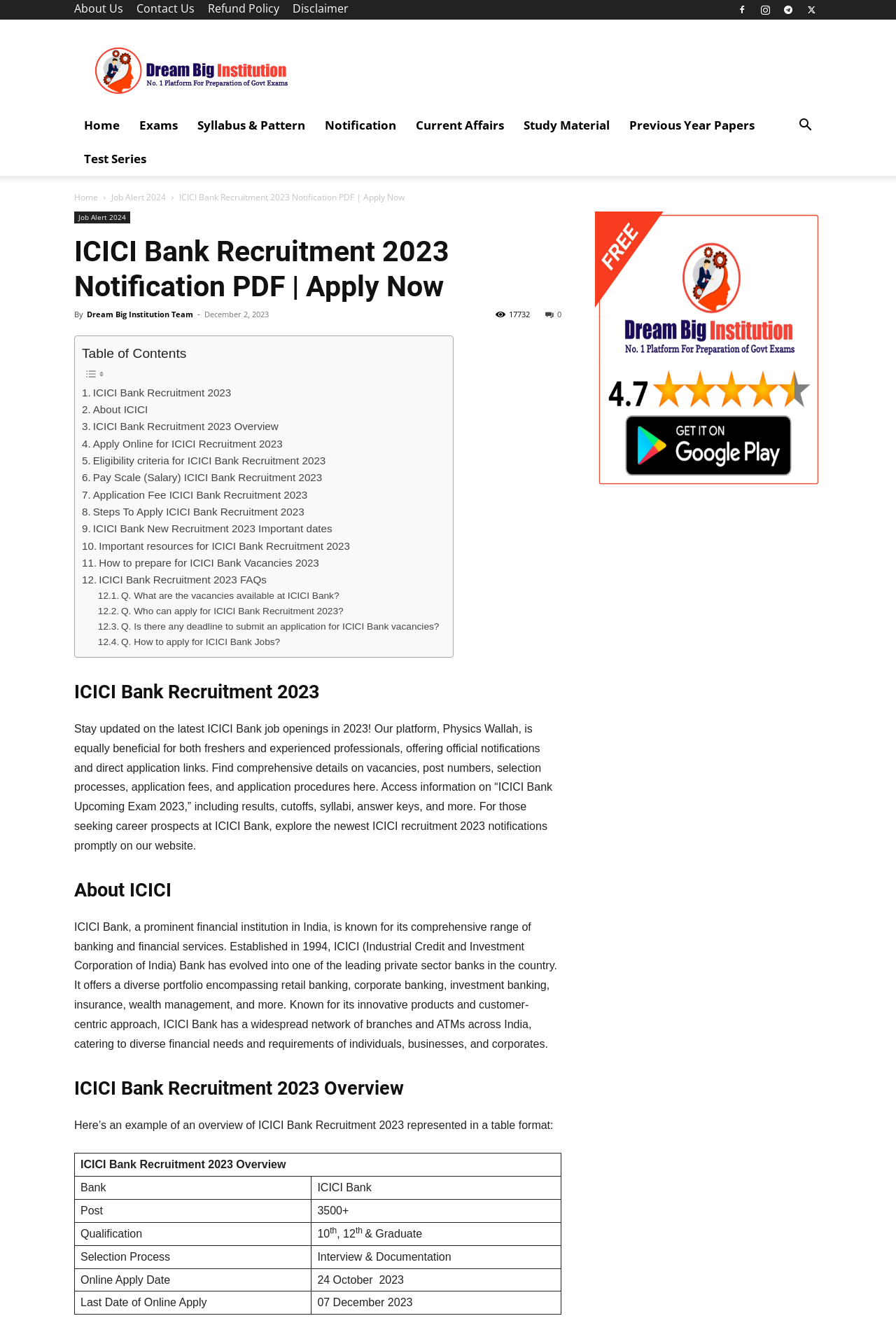Show me the bounding box coordinates of the clickable region to achieve the task as per the instruction: "Search for something".

[0.88, 0.089, 0.917, 0.099]